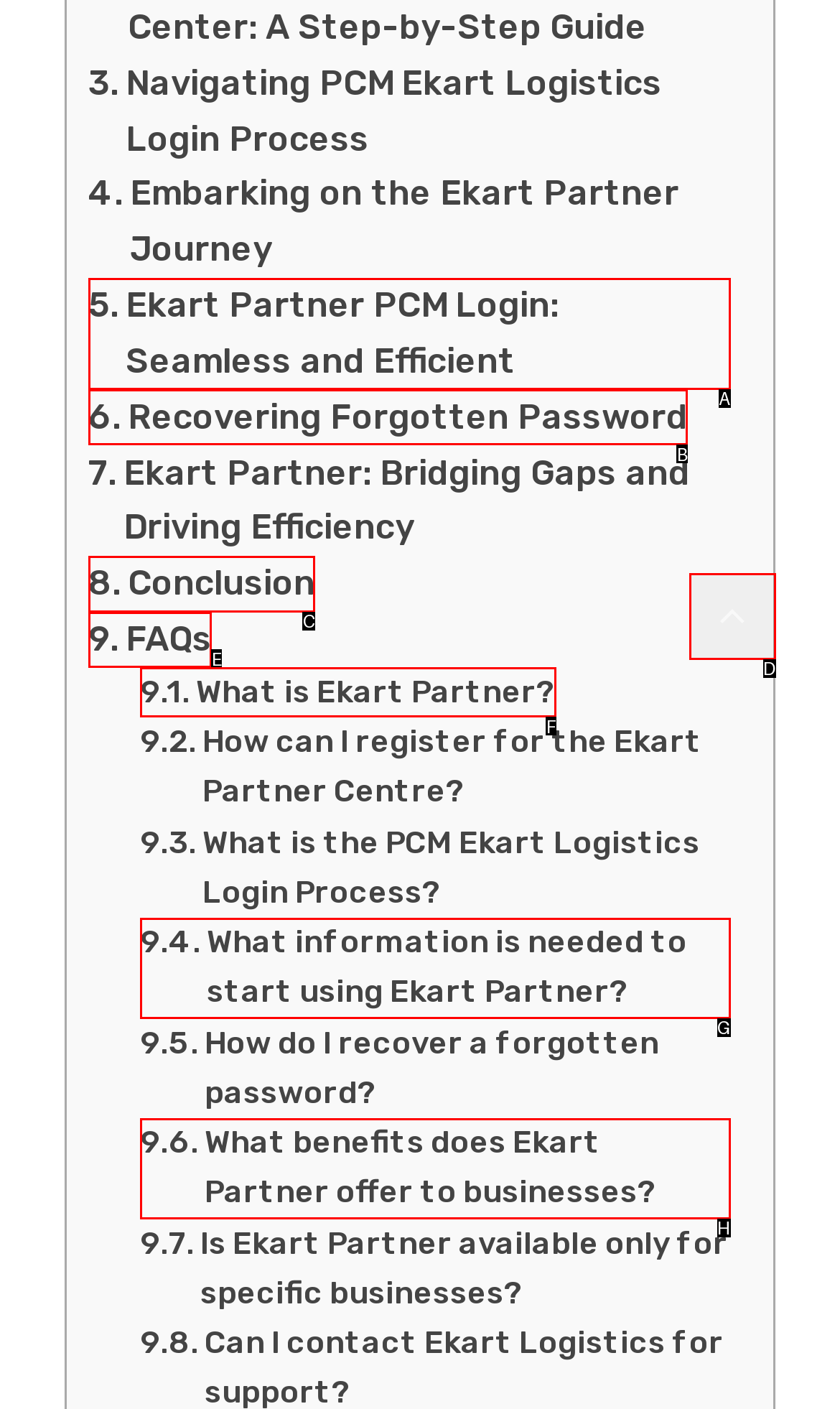Specify which element within the red bounding boxes should be clicked for this task: Understand what Ekart Partner is Respond with the letter of the correct option.

F